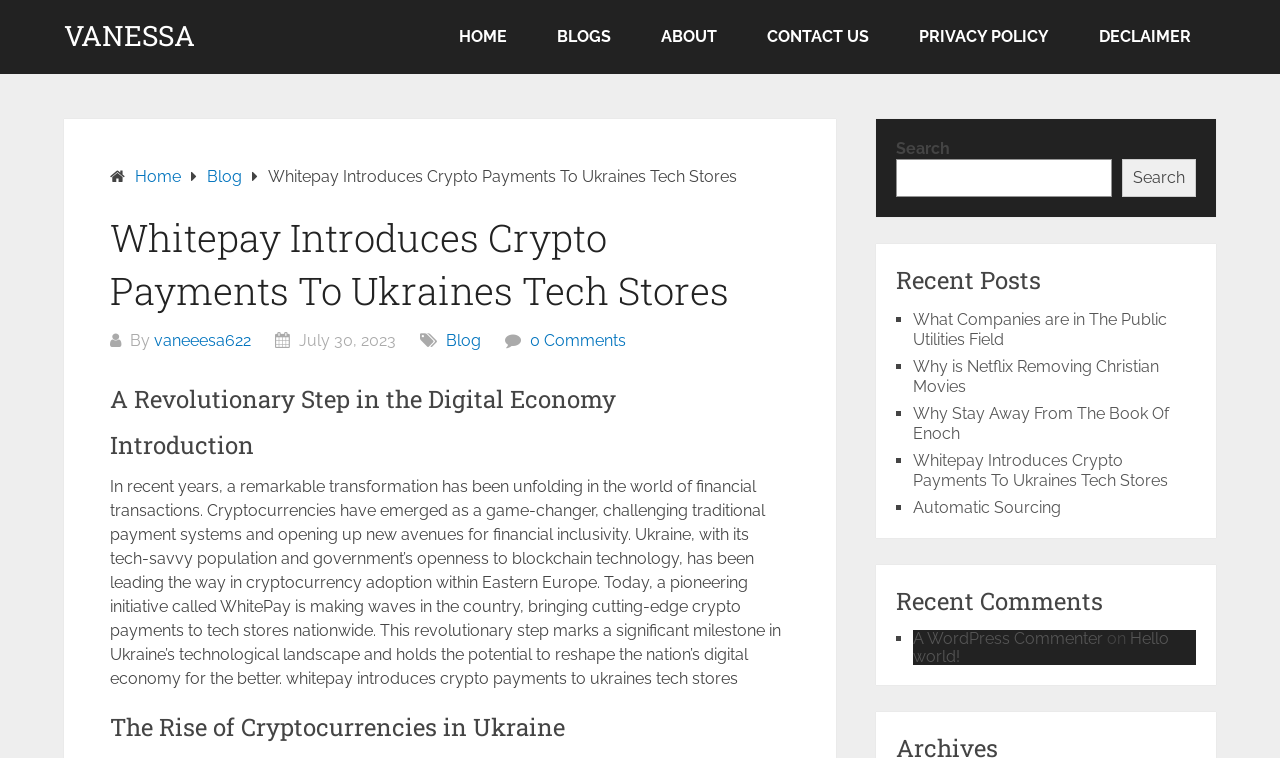What is the name of the author of the blog post?
Examine the webpage screenshot and provide an in-depth answer to the question.

The answer can be found in the paragraph below the heading 'Whitepay Introduces Crypto Payments To Ukraines Tech Stores', which mentions 'vaneeesa622' as the author of the blog post.